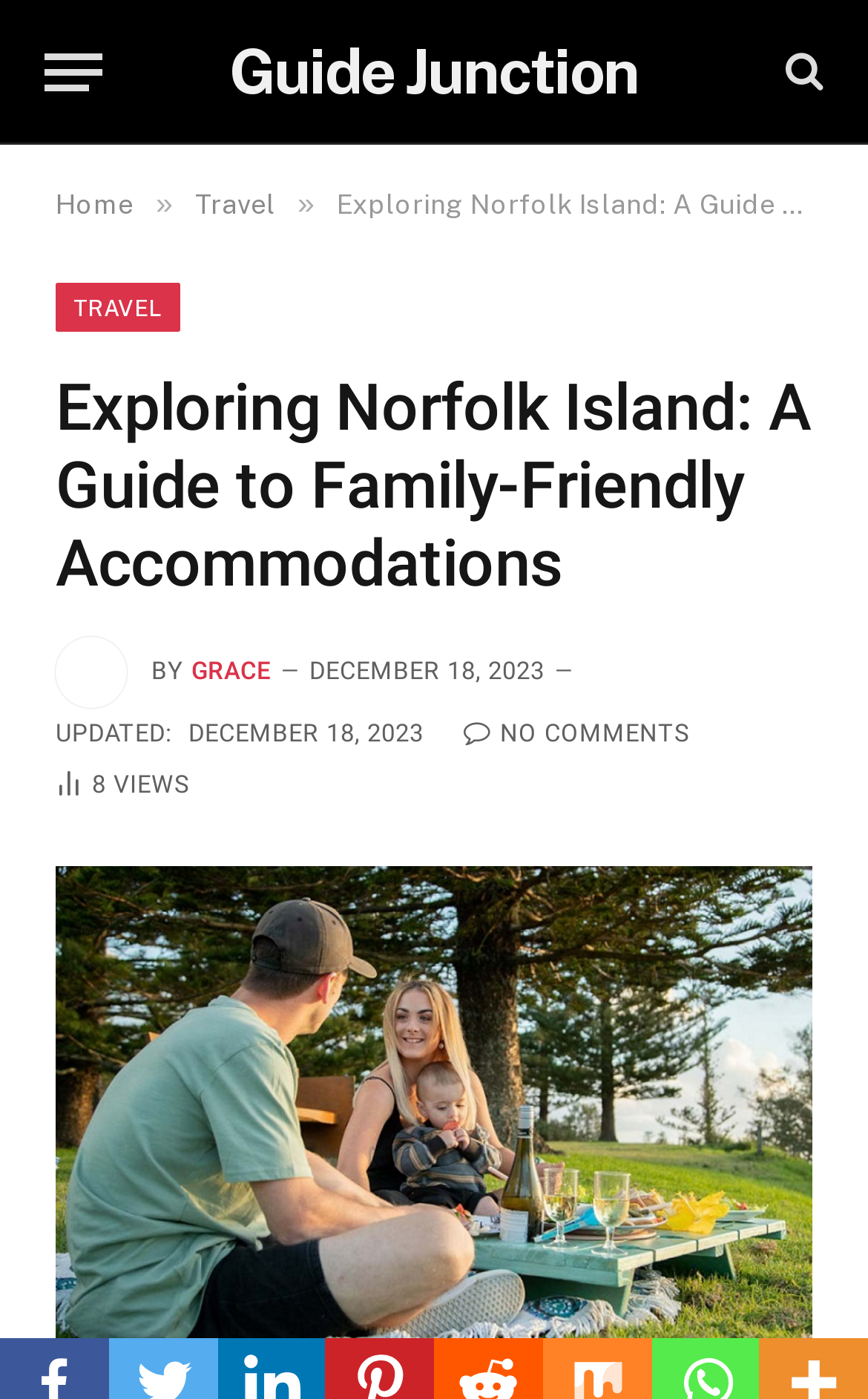Please predict the bounding box coordinates of the element's region where a click is necessary to complete the following instruction: "View related articles". The coordinates should be represented by four float numbers between 0 and 1, i.e., [left, top, right, bottom].

None